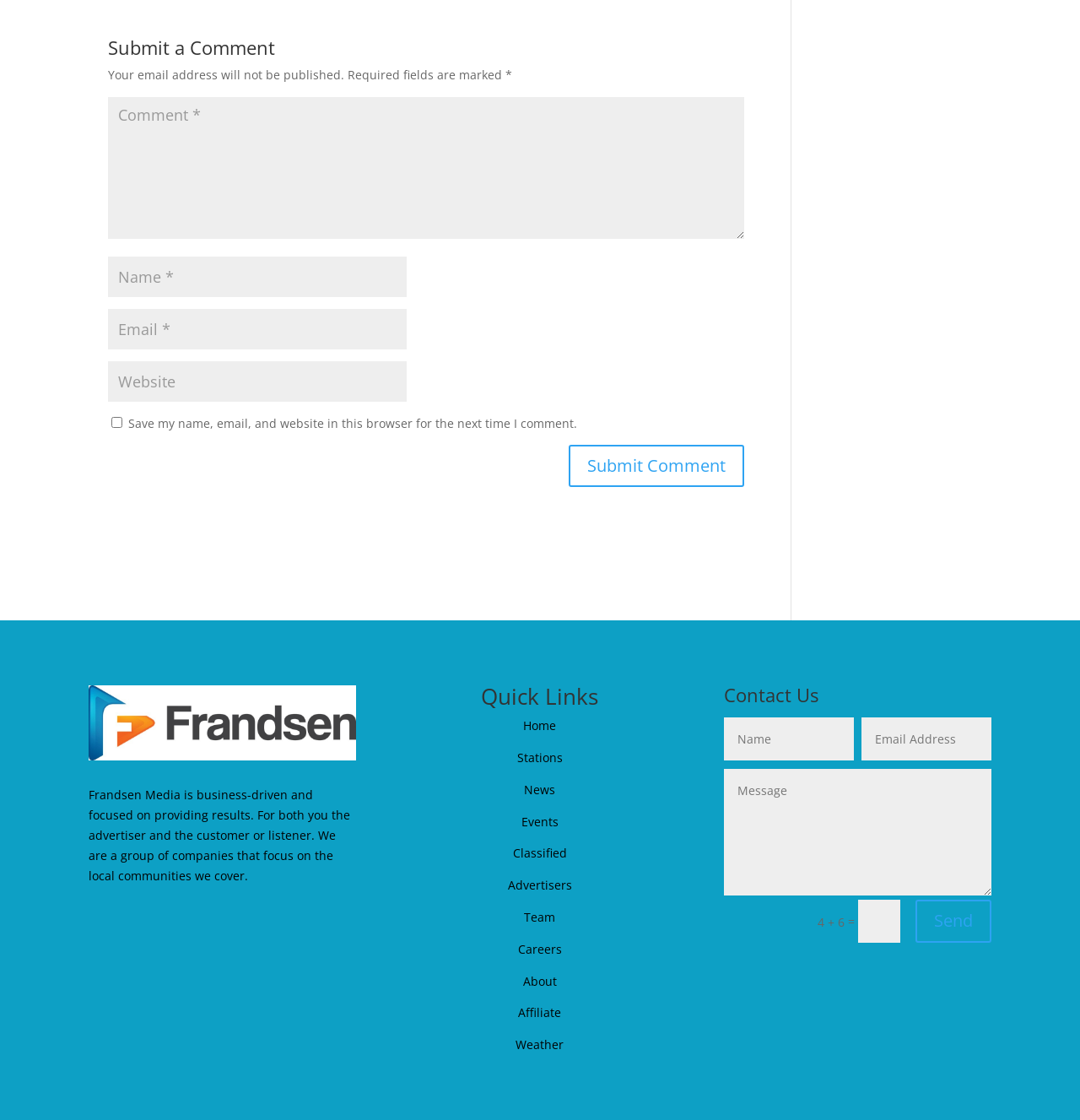Select the bounding box coordinates of the element I need to click to carry out the following instruction: "Enter your email".

[0.1, 0.276, 0.377, 0.312]